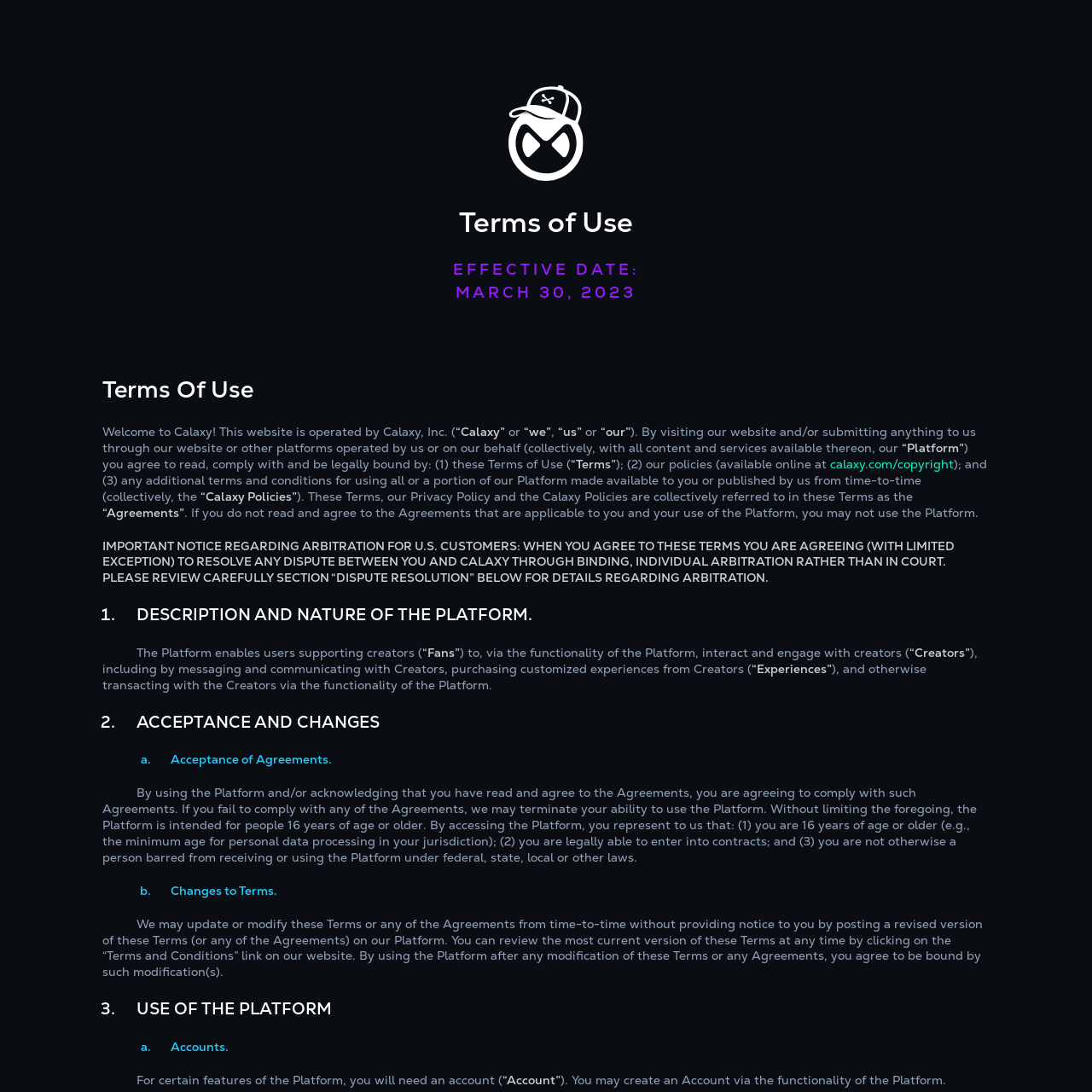Provide the bounding box coordinates for the specified HTML element described in this description: "calaxy.com/copyright". The coordinates should be four float numbers ranging from 0 to 1, in the format [left, top, right, bottom].

[0.76, 0.418, 0.873, 0.432]